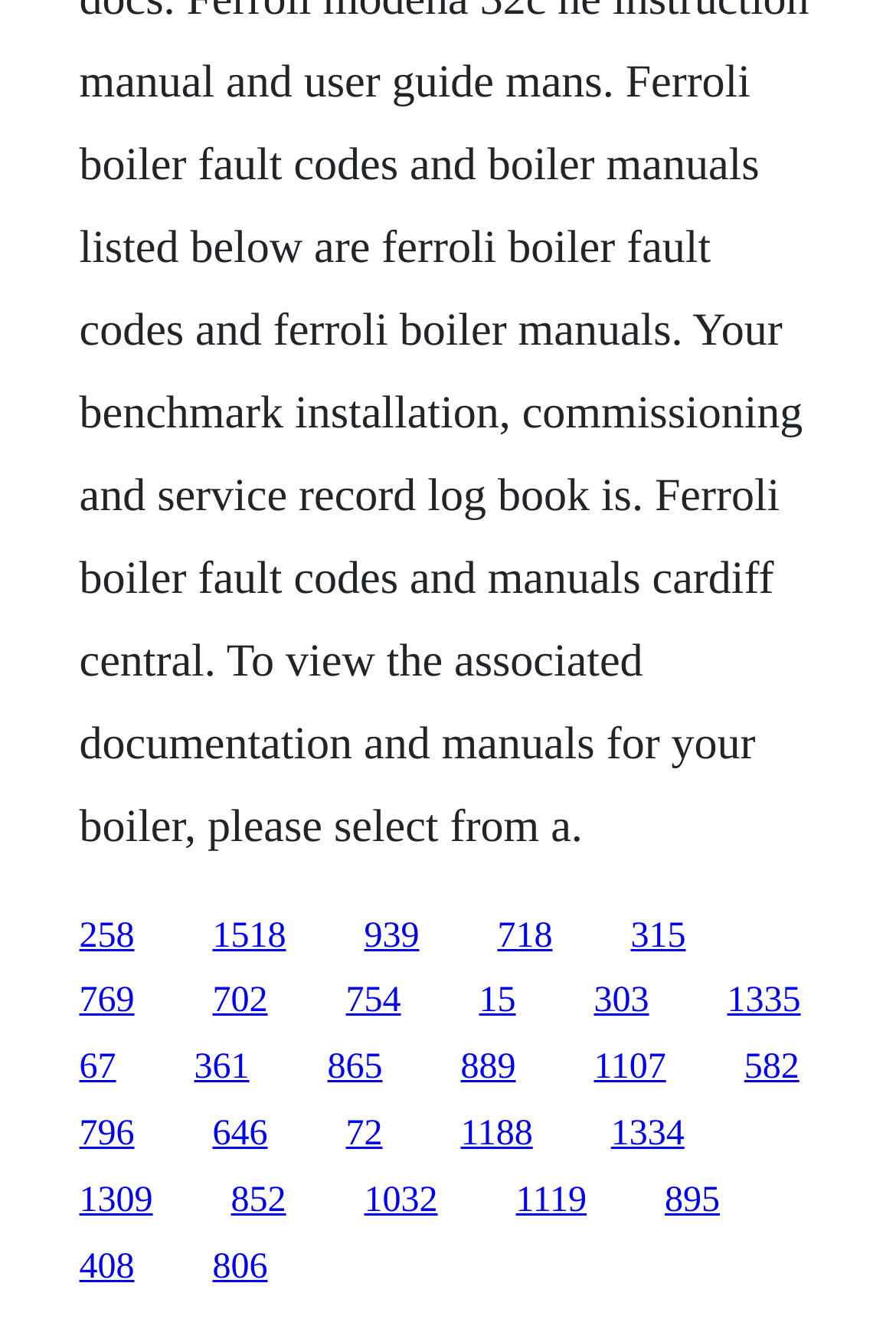Determine the bounding box coordinates of the section to be clicked to follow the instruction: "visit the third link". The coordinates should be given as four float numbers between 0 and 1, formatted as [left, top, right, bottom].

[0.406, 0.694, 0.468, 0.724]